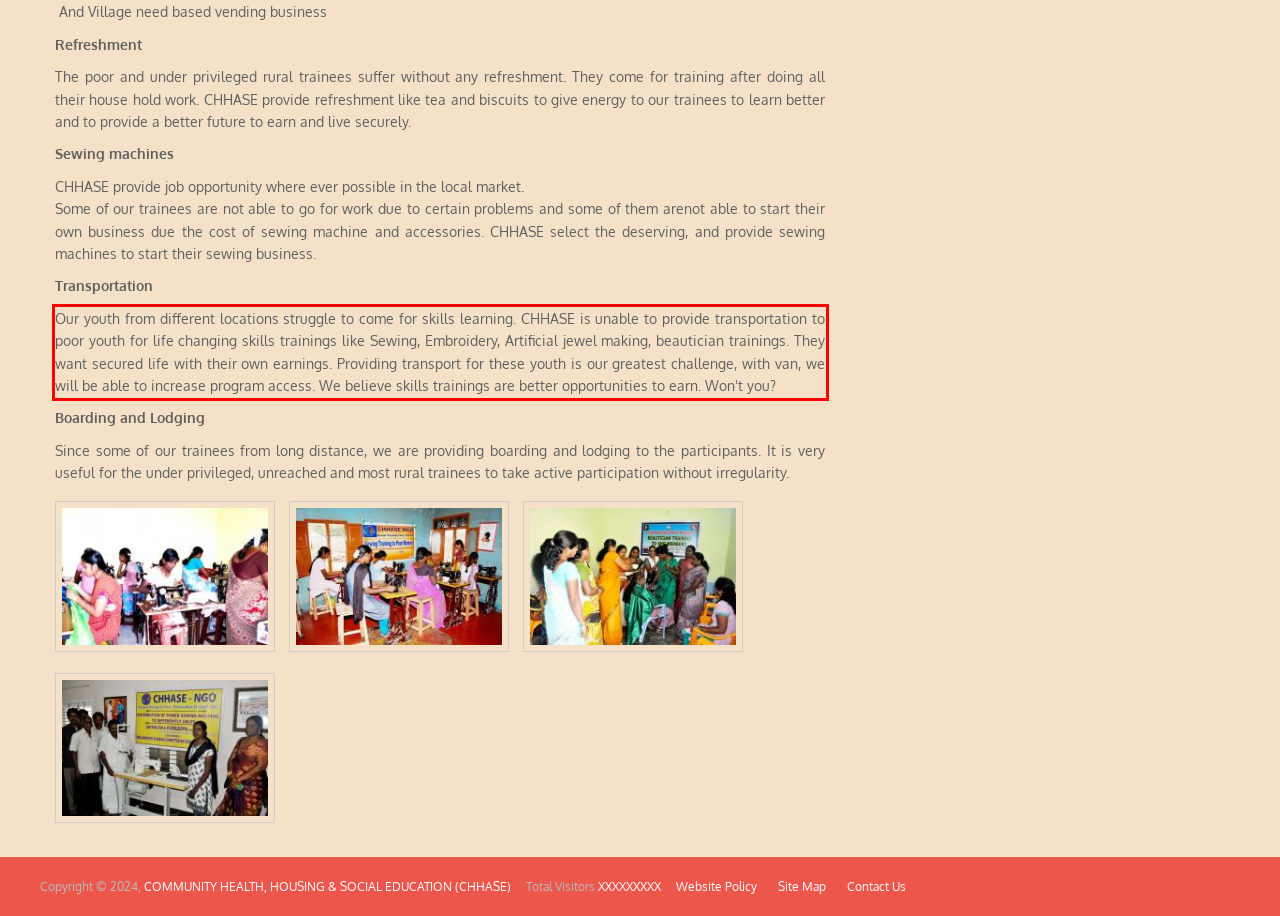Identify and transcribe the text content enclosed by the red bounding box in the given screenshot.

Our youth from different locations struggle to come for skills learning. CHHASE is unable to provide transportation to poor youth for life changing skills trainings like Sewing, Embroidery, Artificial jewel making, beautician trainings. They want secured life with their own earnings. Providing transport for these youth is our greatest challenge, with van, we will be able to increase program access. We believe skills trainings are better opportunities to earn. Won't you?